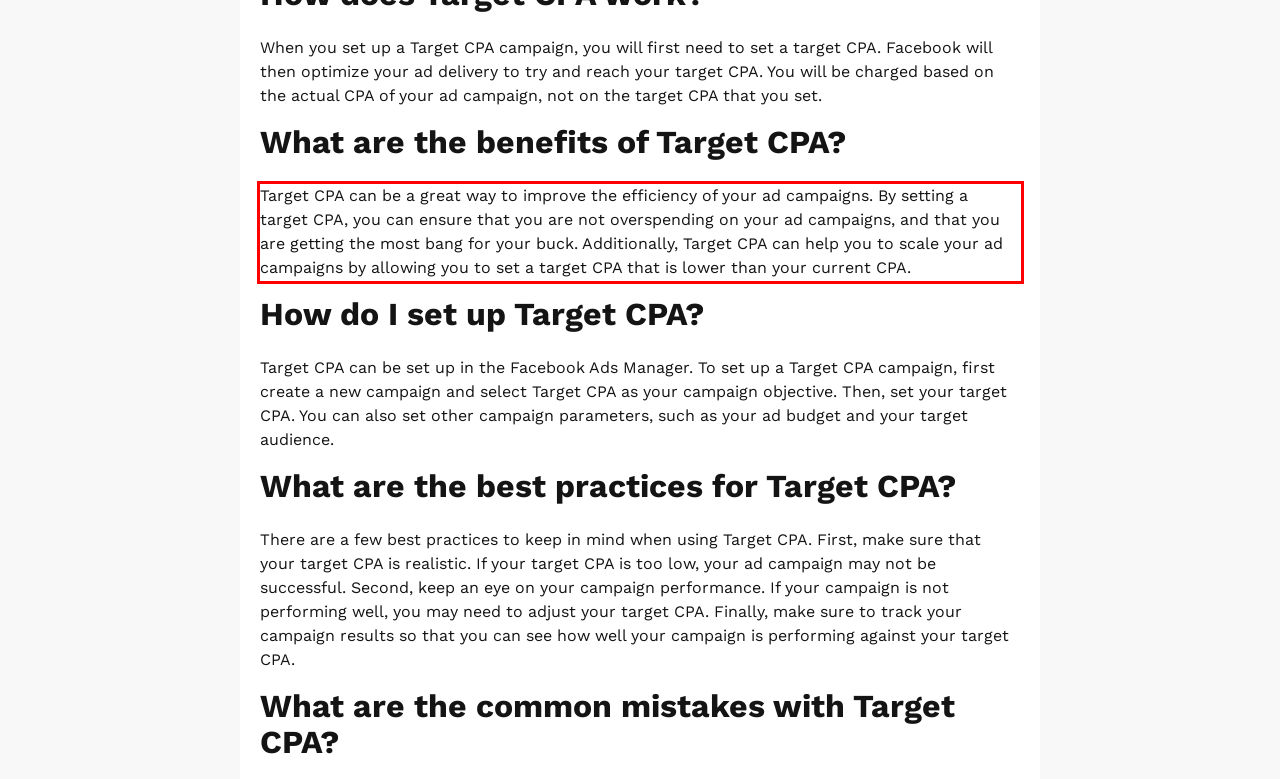Given a screenshot of a webpage, locate the red bounding box and extract the text it encloses.

Target CPA can be a great way to improve the efficiency of your ad campaigns. By setting a target CPA, you can ensure that you are not overspending on your ad campaigns, and that you are getting the most bang for your buck. Additionally, Target CPA can help you to scale your ad campaigns by allowing you to set a target CPA that is lower than your current CPA.